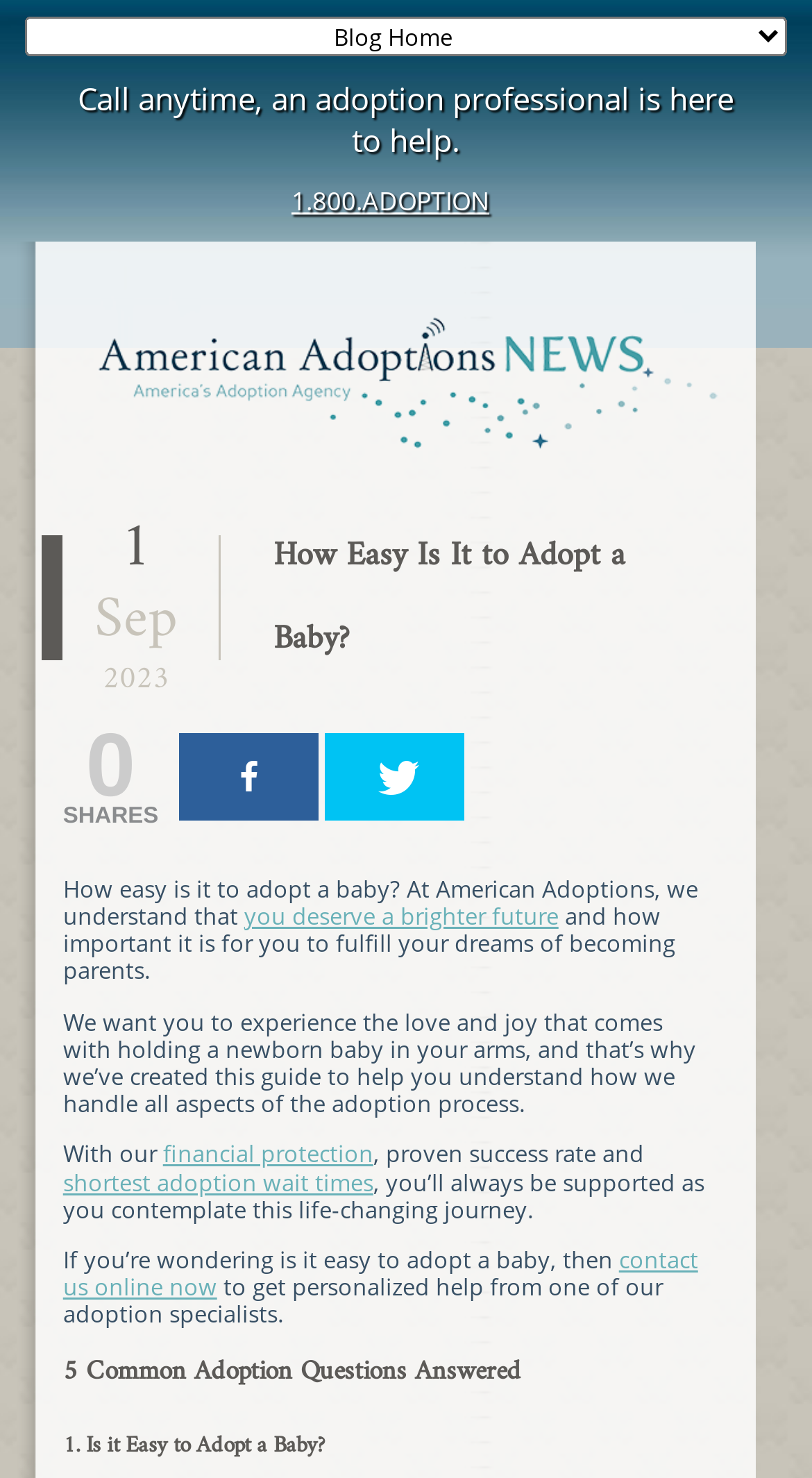Find the bounding box coordinates for the element that must be clicked to complete the instruction: "Contact adoption specialists online". The coordinates should be four float numbers between 0 and 1, indicated as [left, top, right, bottom].

[0.078, 0.841, 0.86, 0.881]